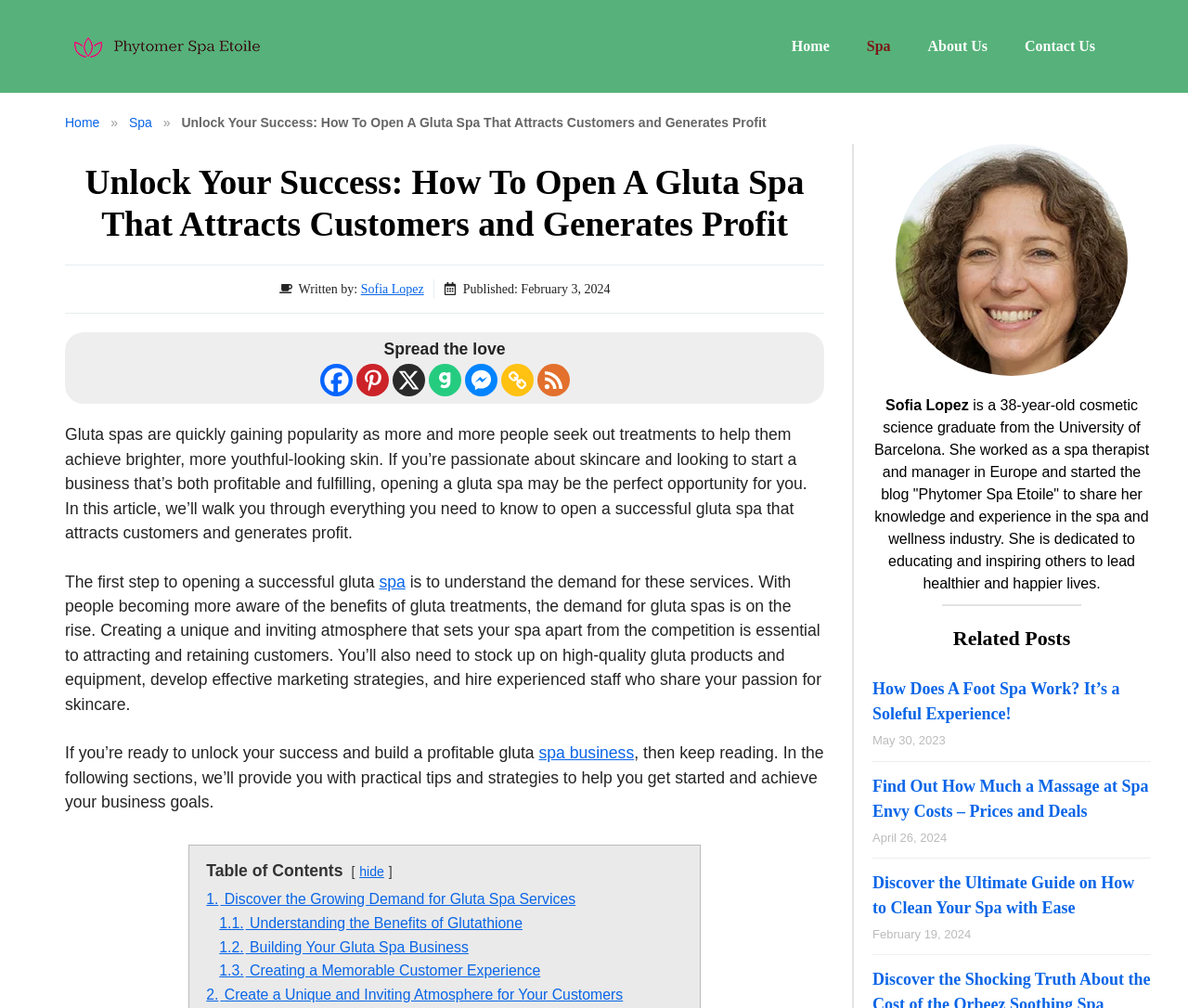Find the bounding box coordinates for the UI element that matches this description: "Portal & Edge Compute".

None